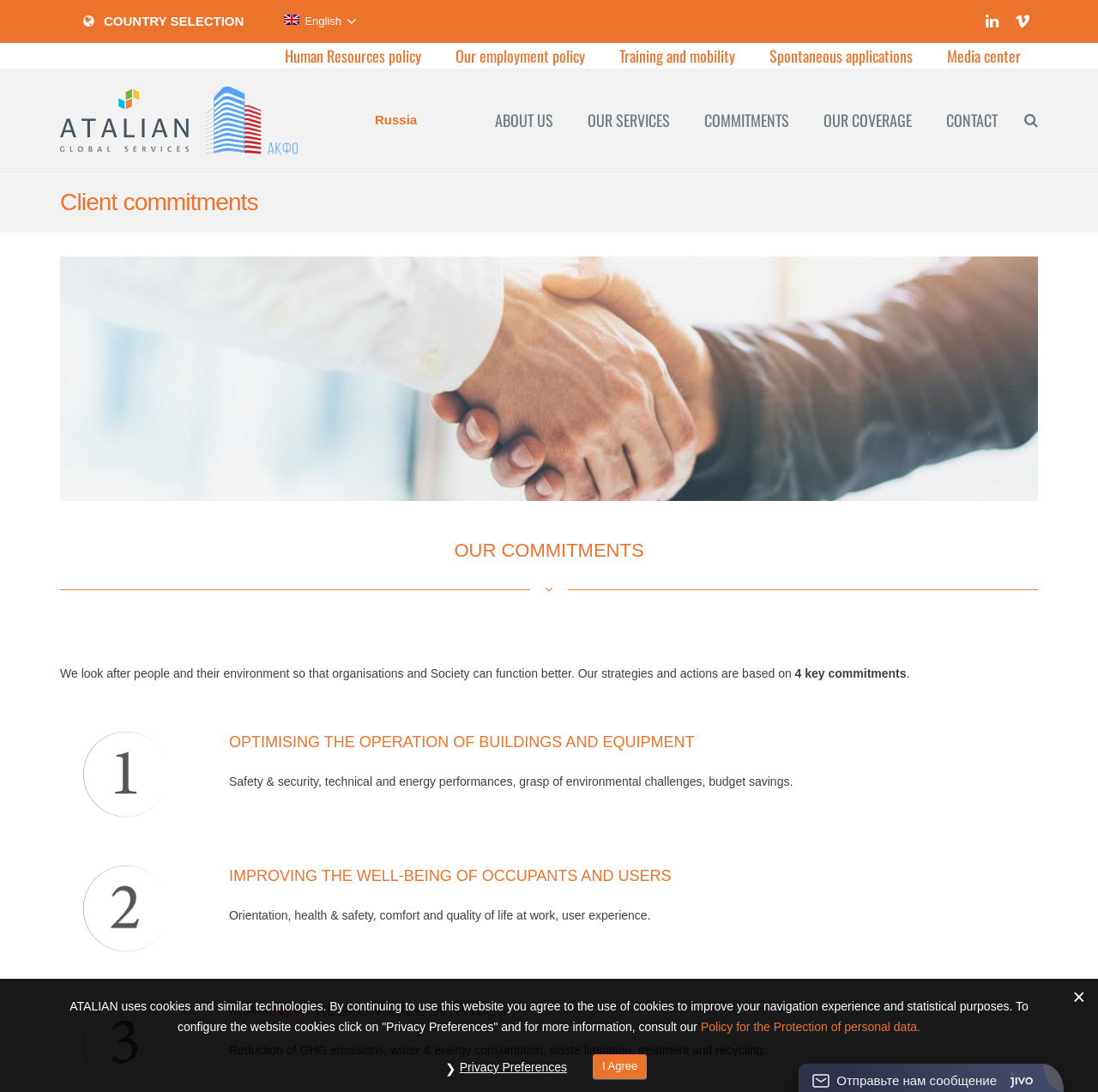Please determine the bounding box coordinates of the section I need to click to accomplish this instruction: "Read about human resources policy".

[0.244, 0.039, 0.399, 0.063]